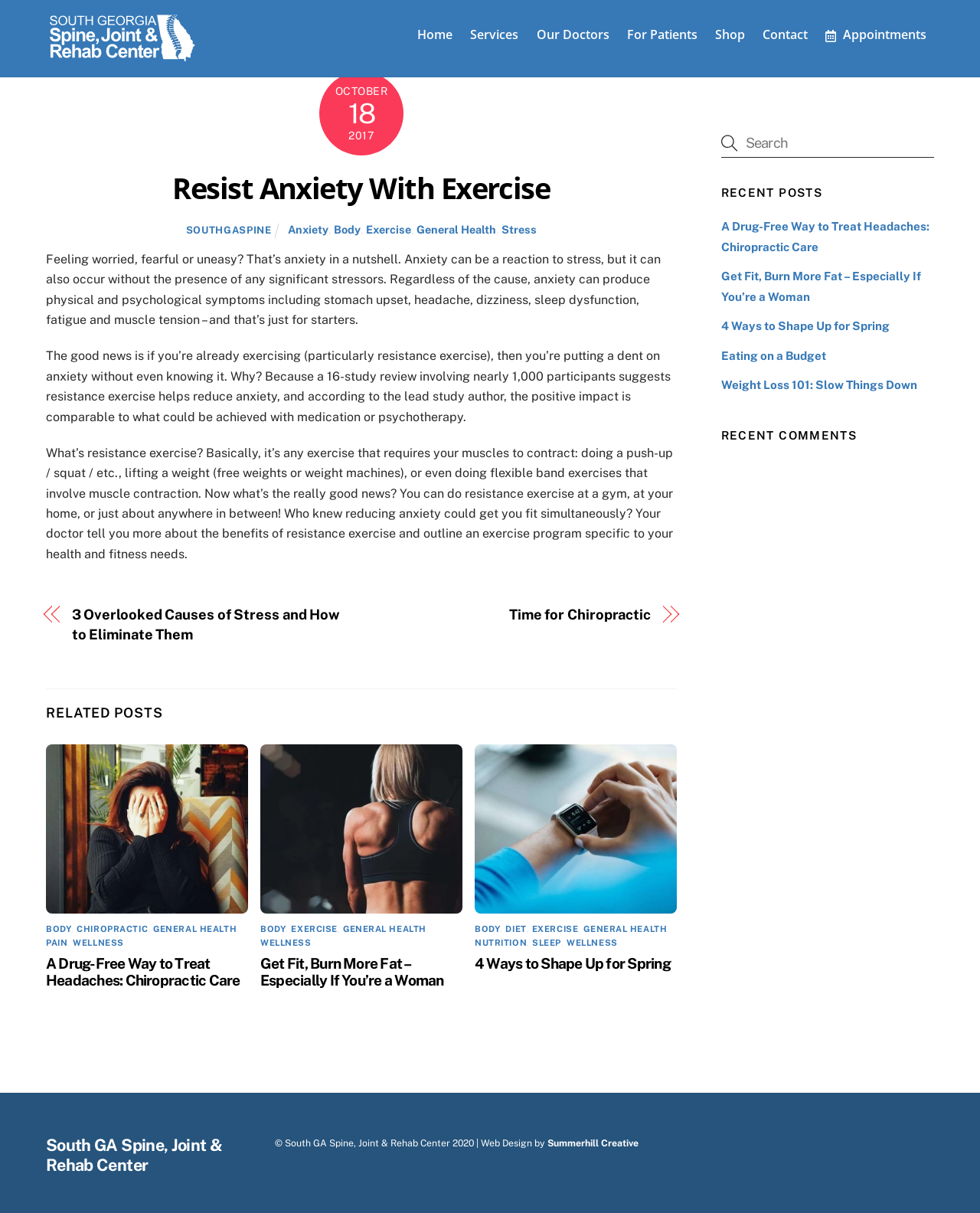What is the function of the search bar?
Based on the screenshot, provide a one-word or short-phrase response.

To search the website